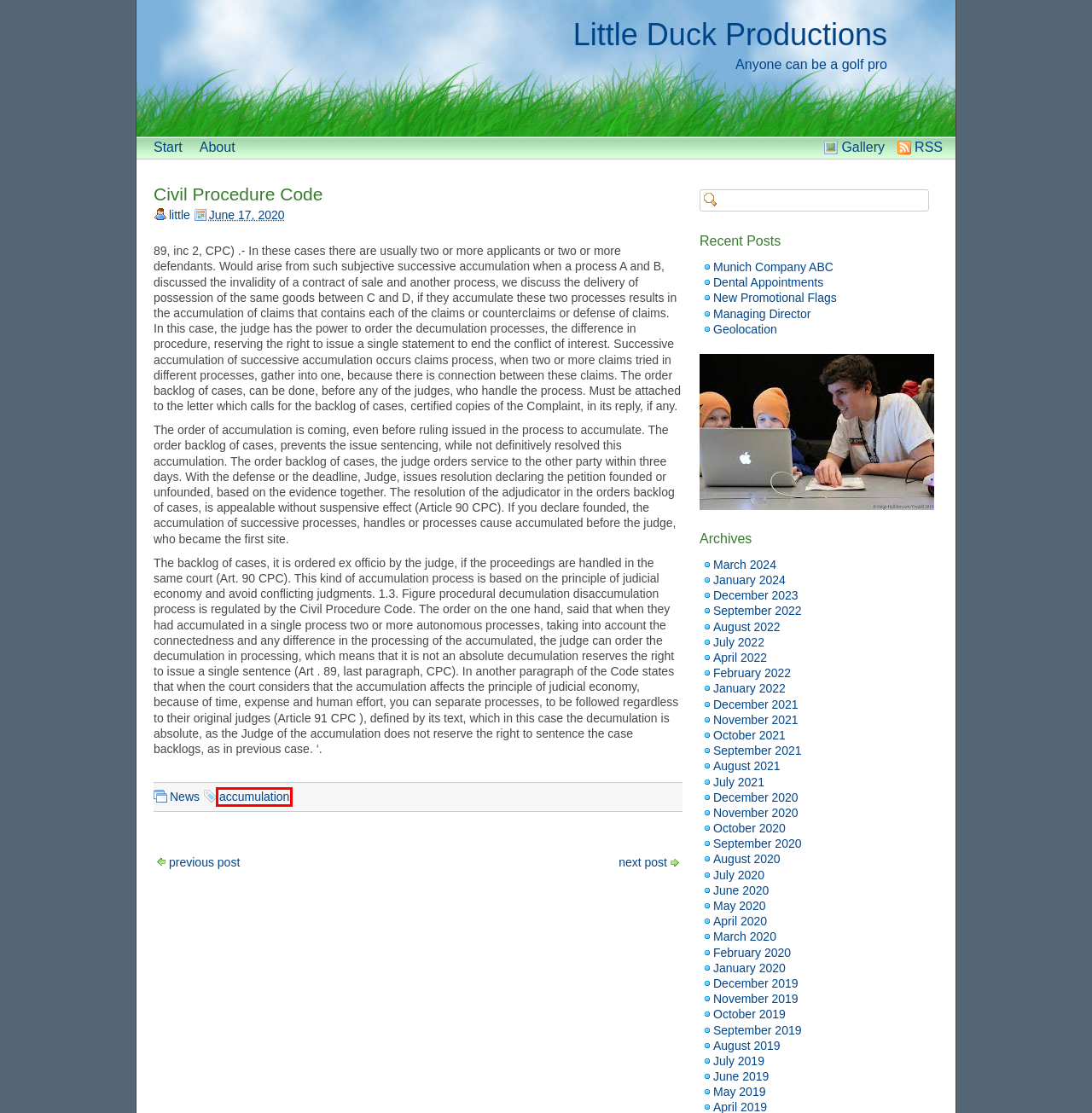You are given a screenshot of a webpage with a red rectangle bounding box around a UI element. Select the webpage description that best matches the new webpage after clicking the element in the bounding box. Here are the candidates:
A. August | 2021 | Little Duck Productions
B. Dental Appointments | Little Duck Productions
C. July | 2019 | Little Duck Productions
D. accumulation | Little Duck Productions
E. About | Little Duck Productions
F. December | 2021 | Little Duck Productions
G. Geolocation | Little Duck Productions
H. June | 2019 | Little Duck Productions

D